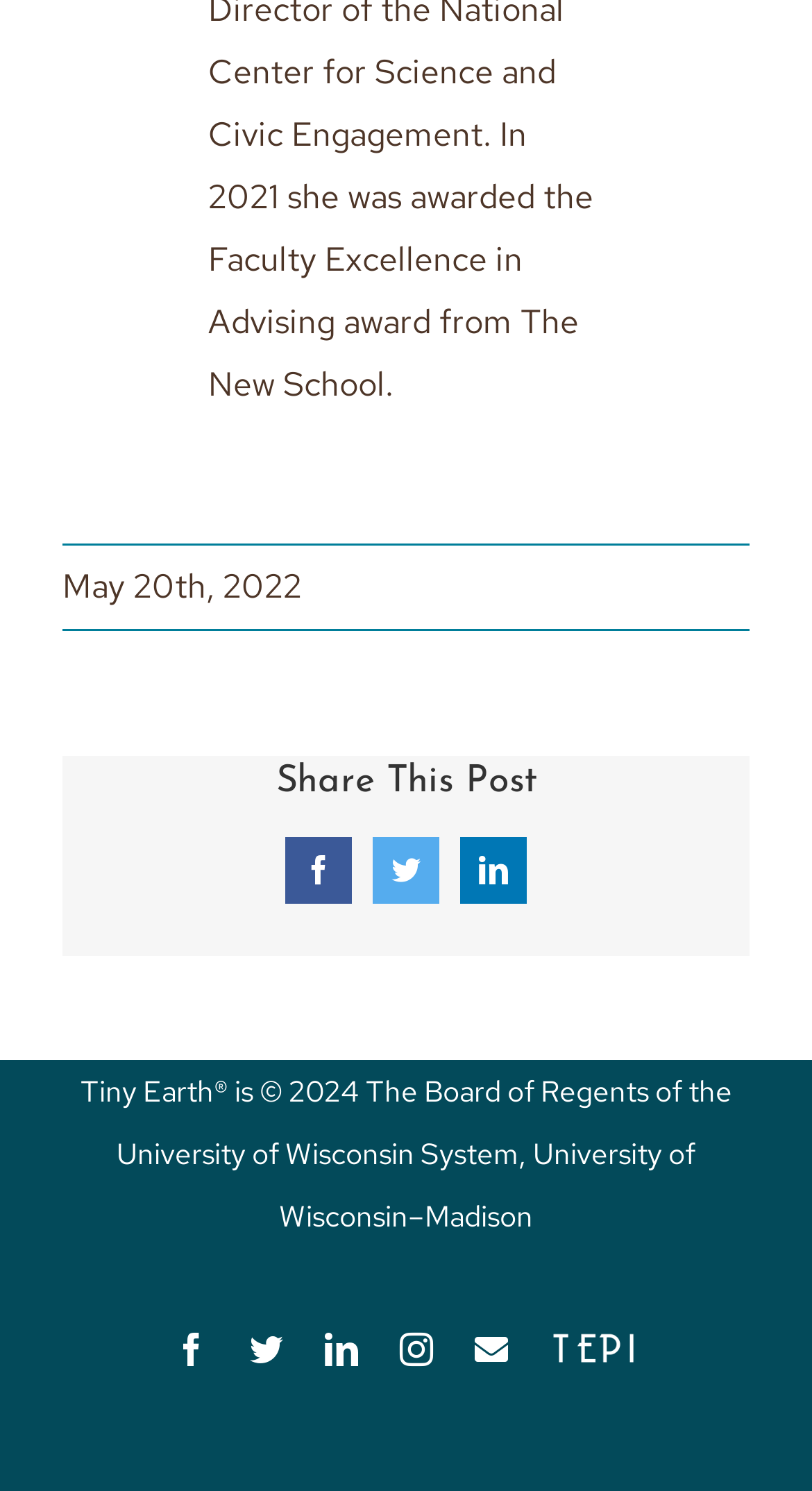Identify the bounding box coordinates of the region that needs to be clicked to carry out this instruction: "Share this post on Facebook". Provide these coordinates as four float numbers ranging from 0 to 1, i.e., [left, top, right, bottom].

[0.351, 0.561, 0.433, 0.606]